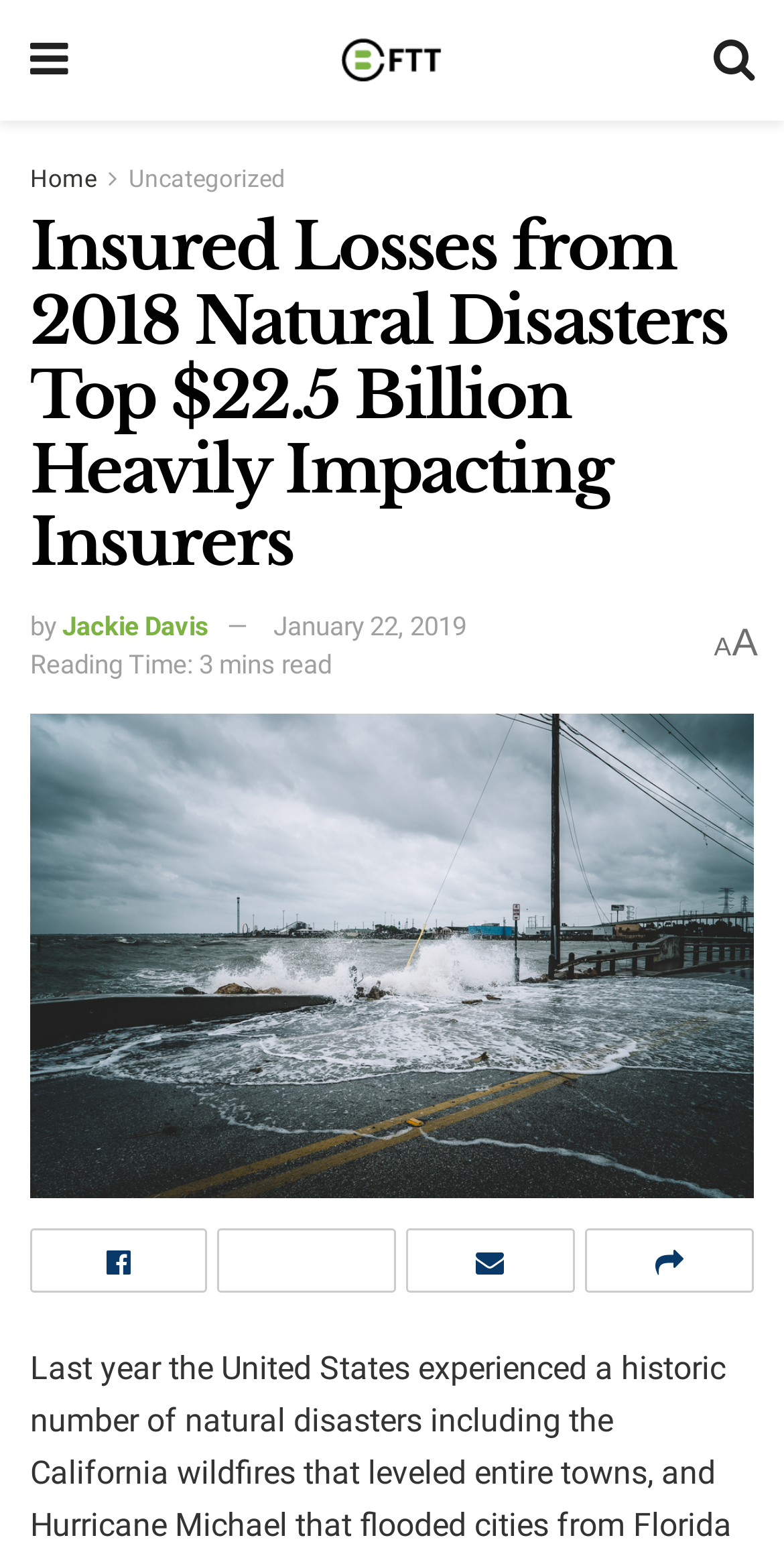Indicate the bounding box coordinates of the element that must be clicked to execute the instruction: "view insured losses article". The coordinates should be given as four float numbers between 0 and 1, i.e., [left, top, right, bottom].

[0.038, 0.46, 0.962, 0.772]